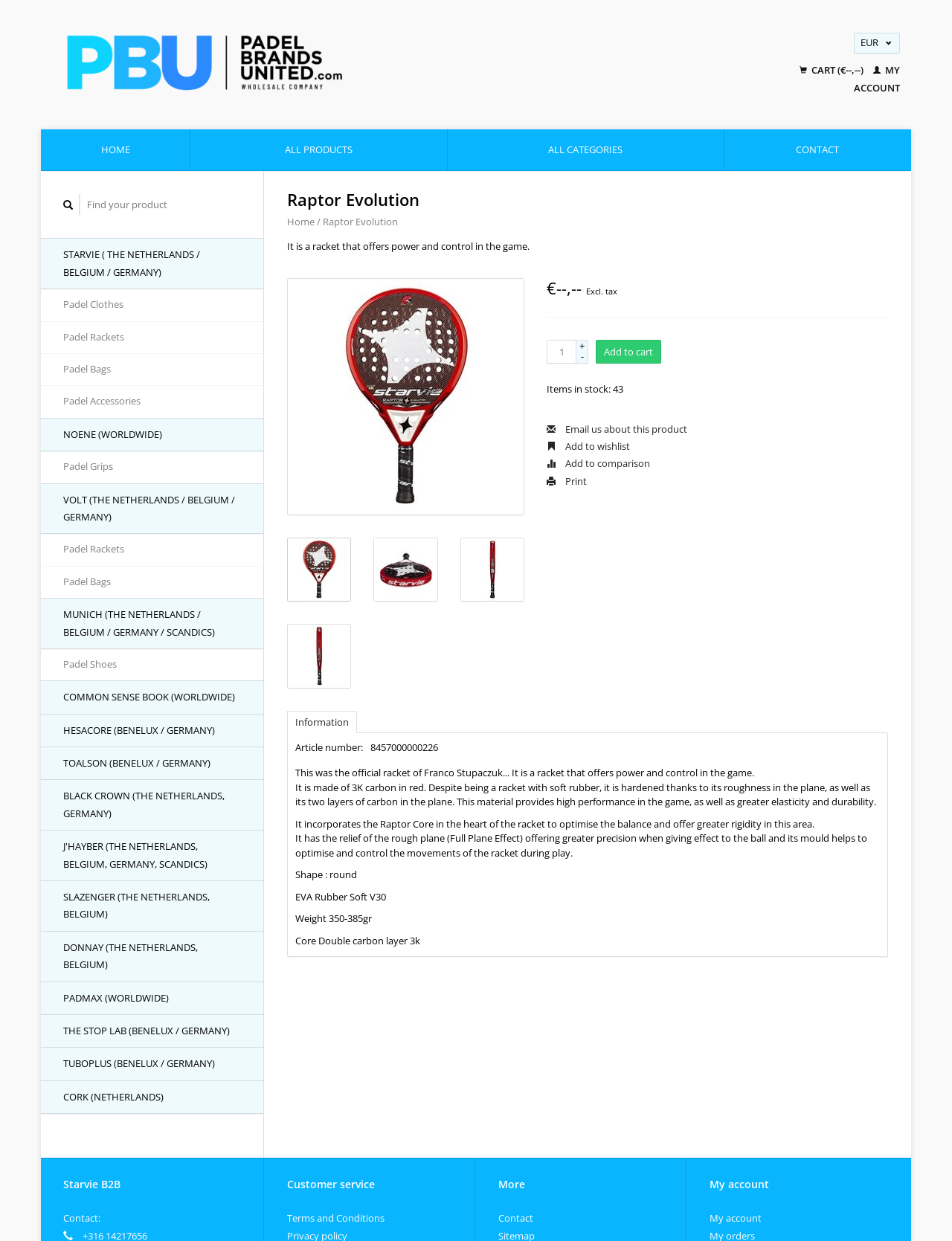Answer with a single word or phrase: 
What is the material of the racket?

3K carbon